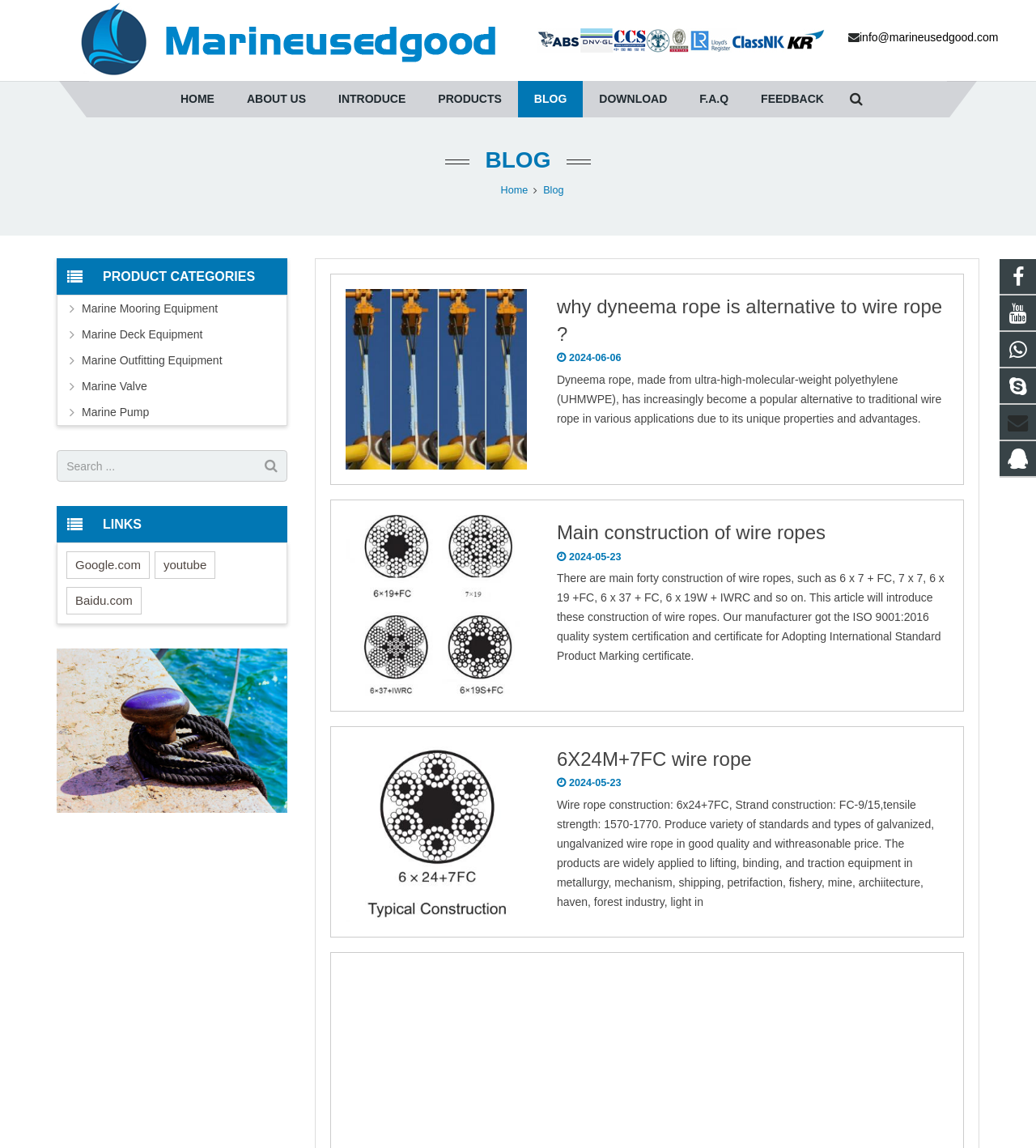Using the element description: "About us", determine the bounding box coordinates. The coordinates should be in the format [left, top, right, bottom], with values between 0 and 1.

[0.223, 0.071, 0.311, 0.102]